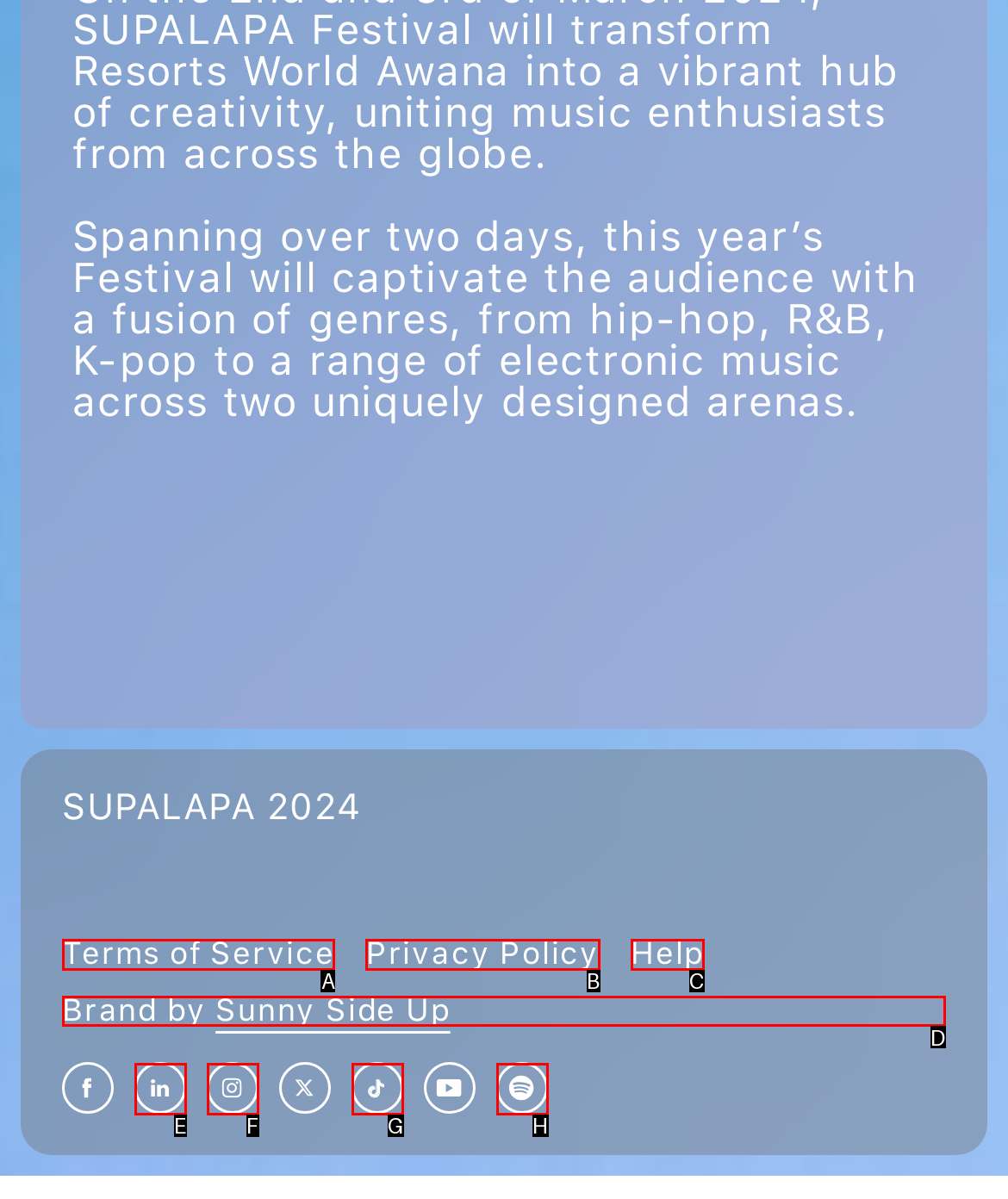Select the proper HTML element to perform the given task: Check out Brand by Sunny Side Up Answer with the corresponding letter from the provided choices.

D